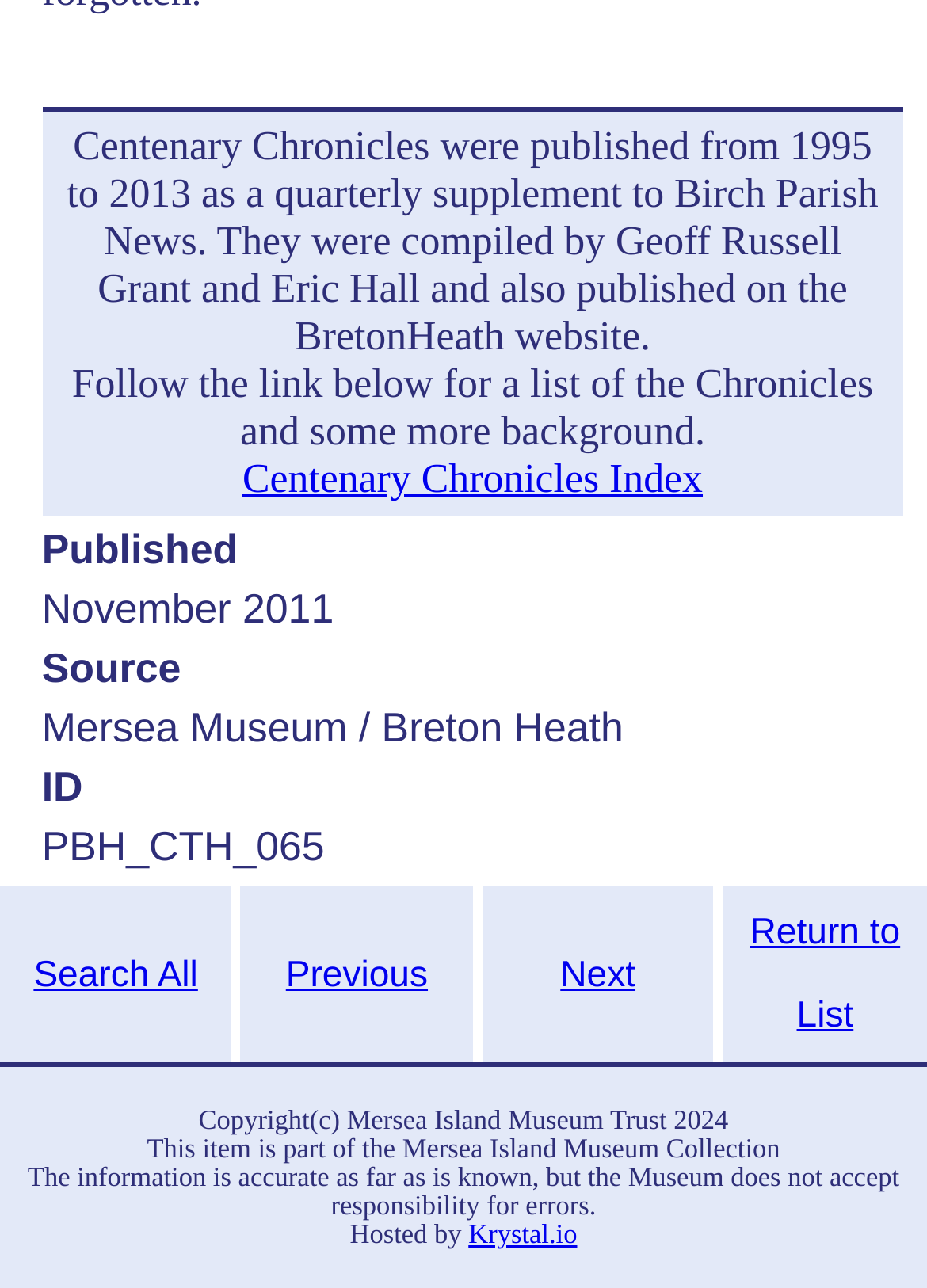Respond to the question below with a single word or phrase:
How many table rows are in the first table?

5